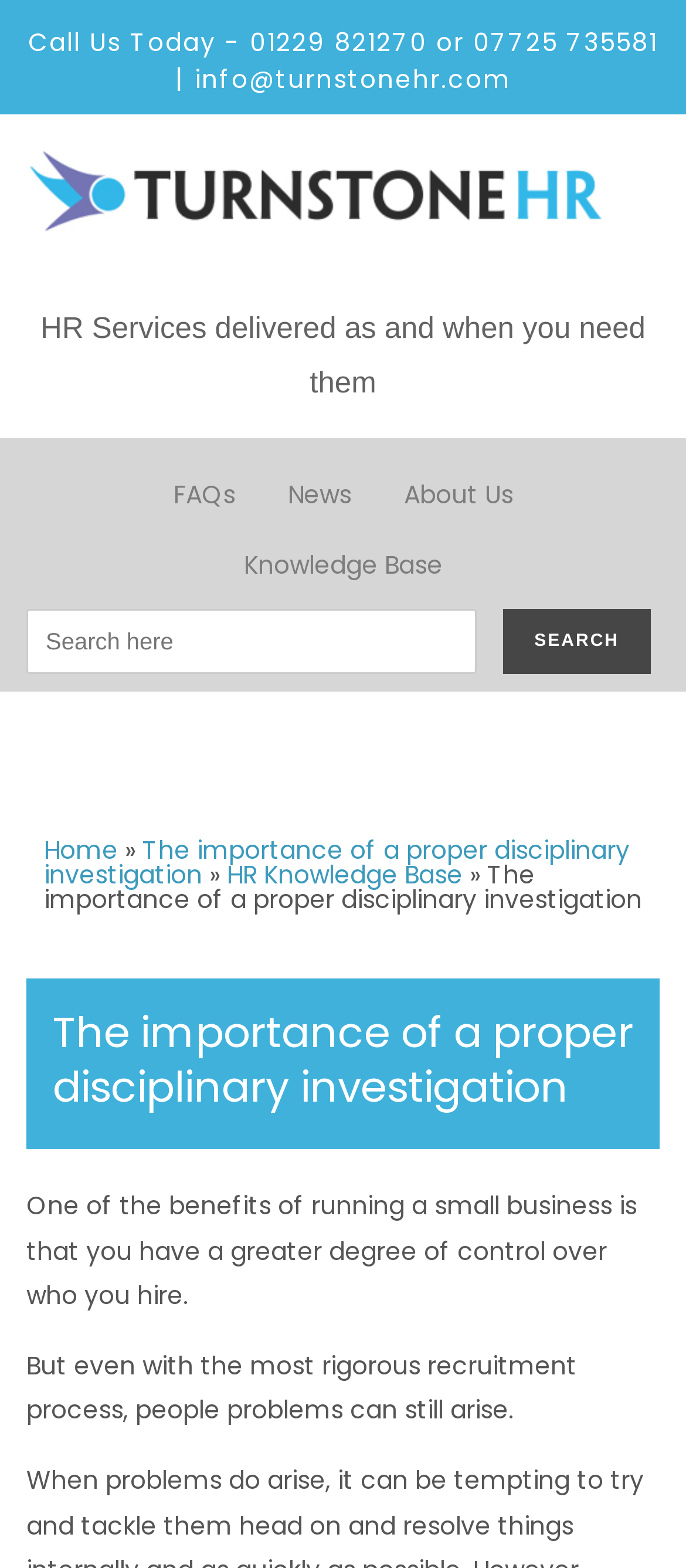Respond with a single word or phrase to the following question: How many links are there in the top navigation menu?

4